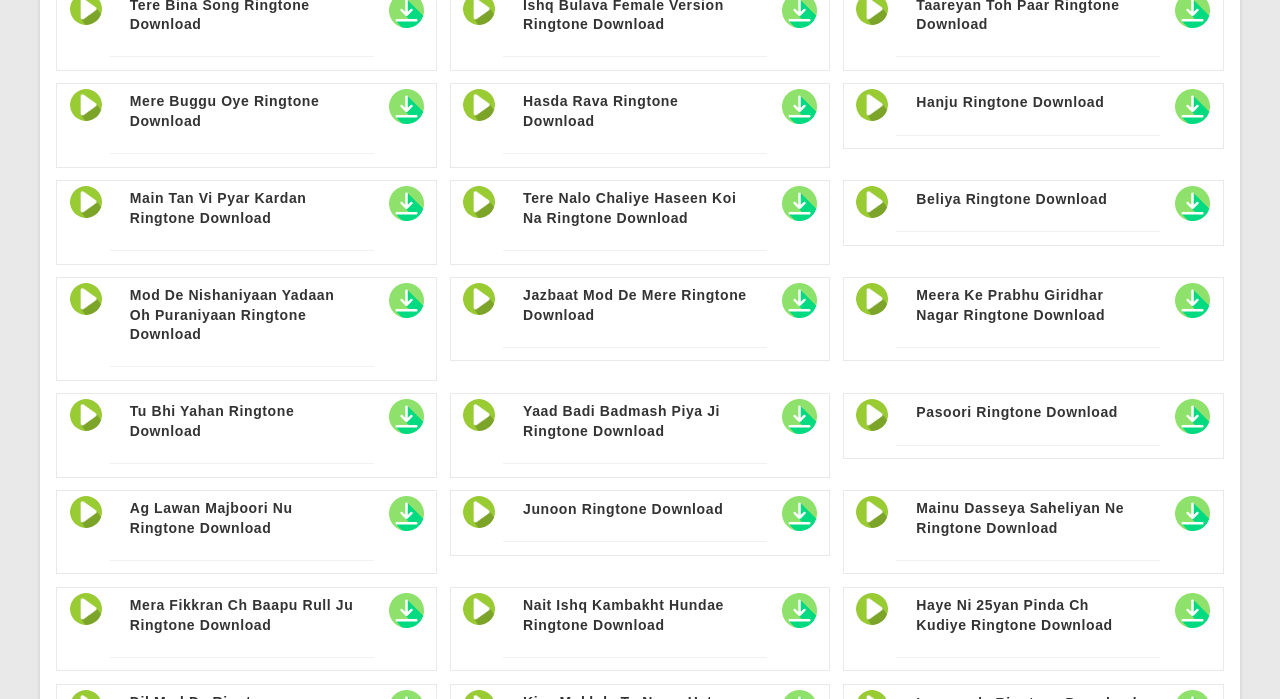Can you specify the bounding box coordinates of the area that needs to be clicked to fulfill the following instruction: "Download Tere Bina Song Ringtone"?

[0.304, 0.001, 0.331, 0.024]